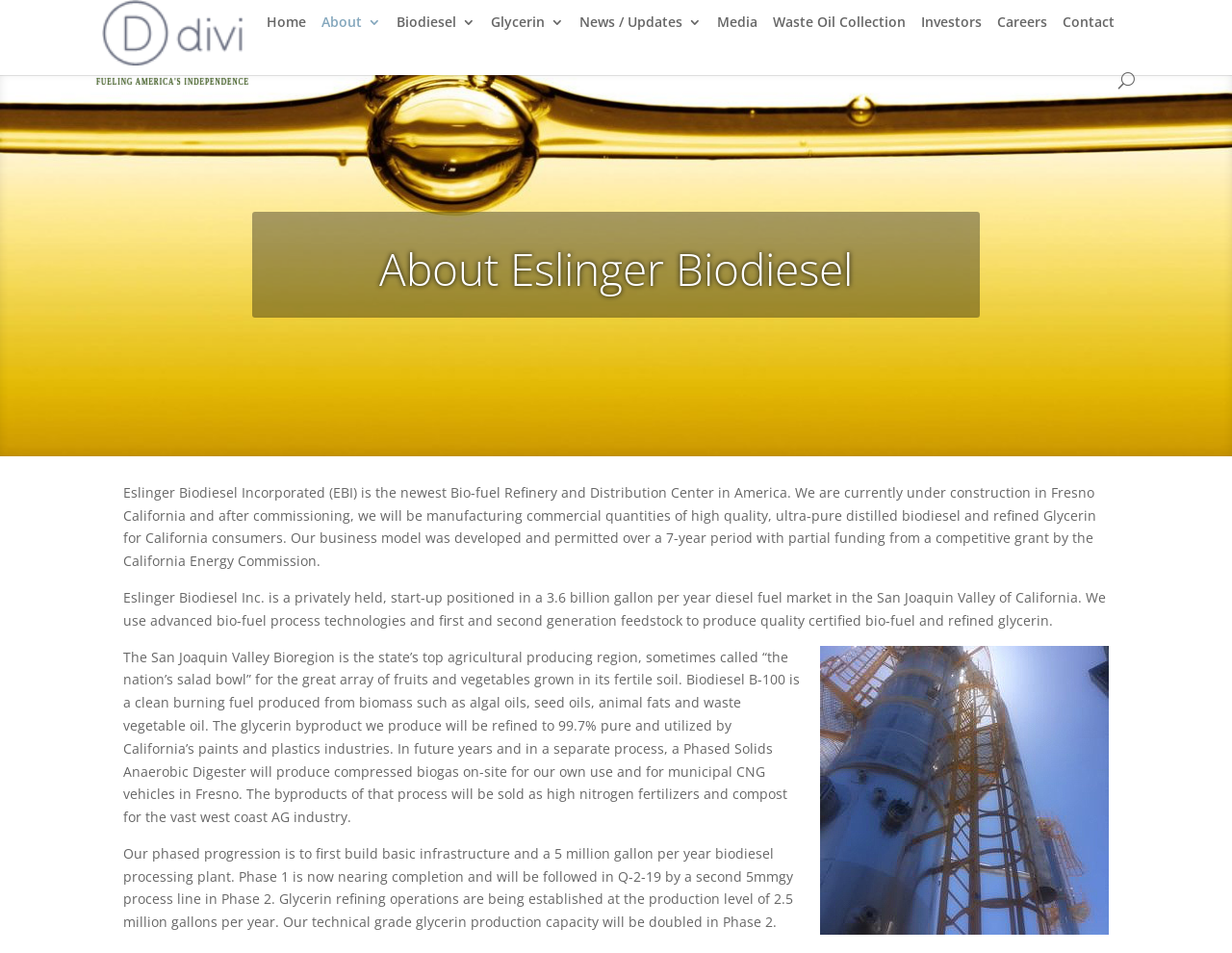Given the element description "Investors" in the screenshot, predict the bounding box coordinates of that UI element.

[0.748, 0.016, 0.797, 0.036]